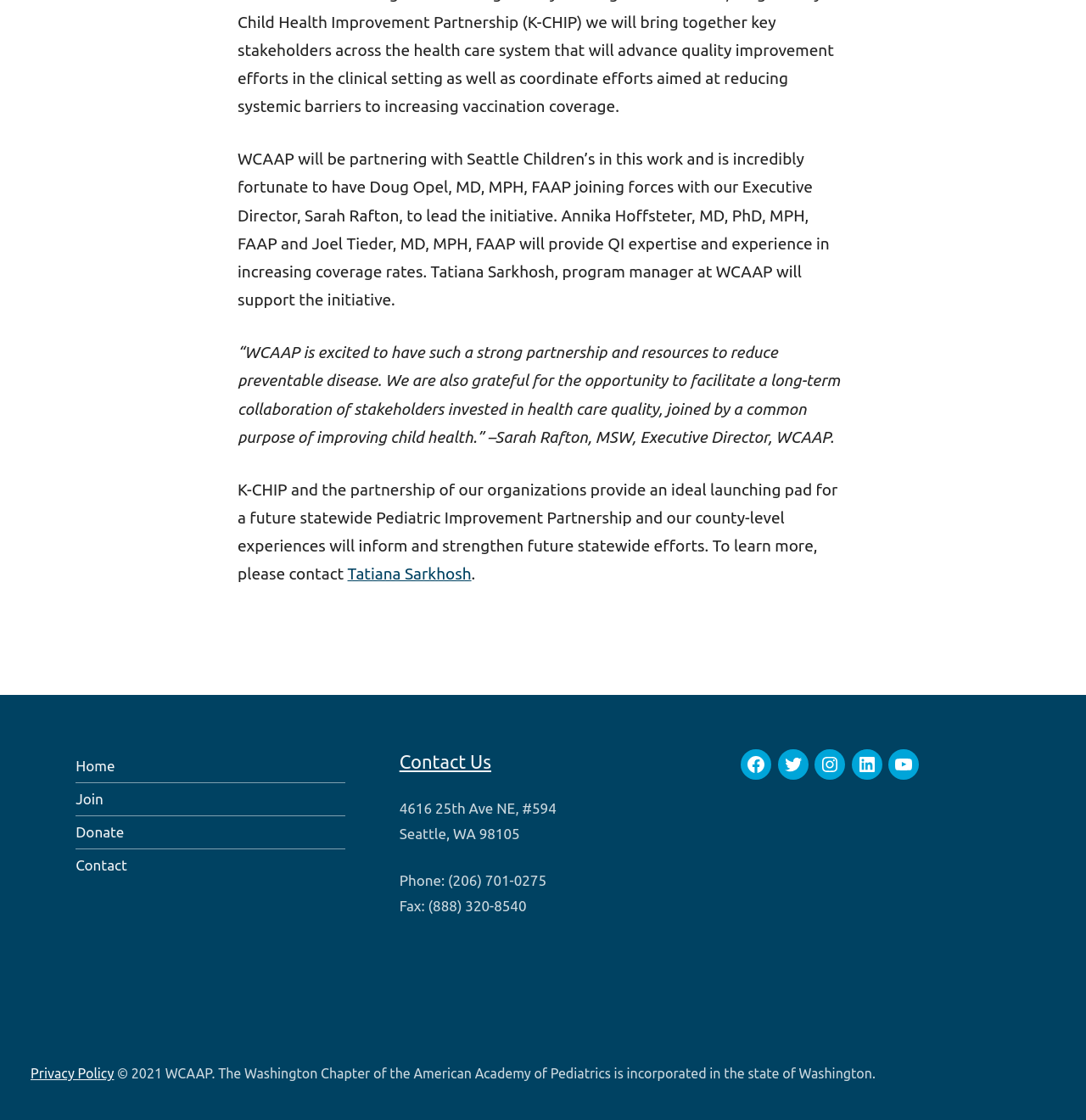Determine the bounding box coordinates of the UI element described below. Use the format (top-left x, top-left y, bottom-right x, bottom-right y) with floating point numbers between 0 and 1: Contact Us

[0.368, 0.671, 0.452, 0.69]